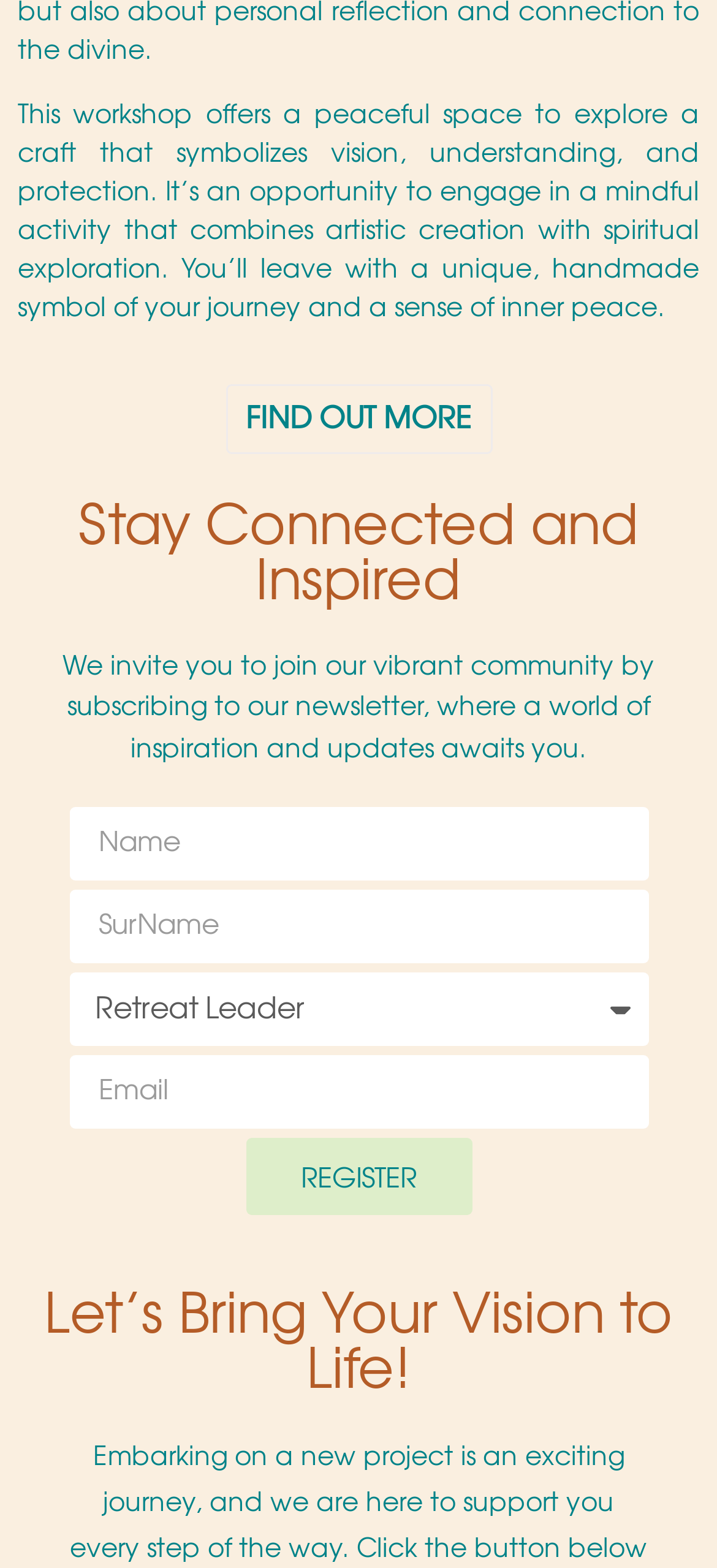Please give a concise answer to this question using a single word or phrase: 
What is the call-to-action button?

REGISTER